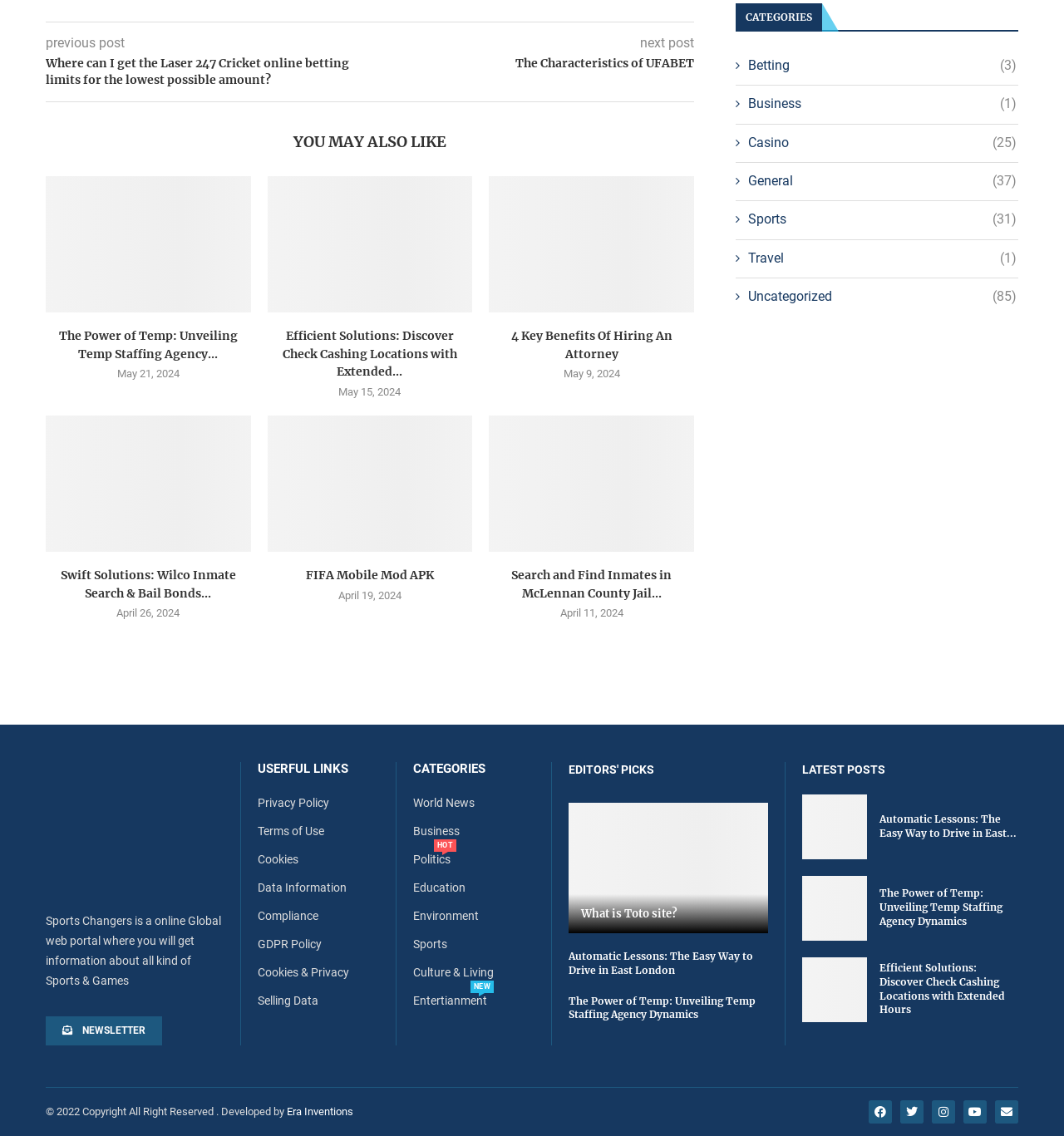Locate the bounding box of the UI element described in the following text: "Youtube".

[0.905, 0.969, 0.927, 0.989]